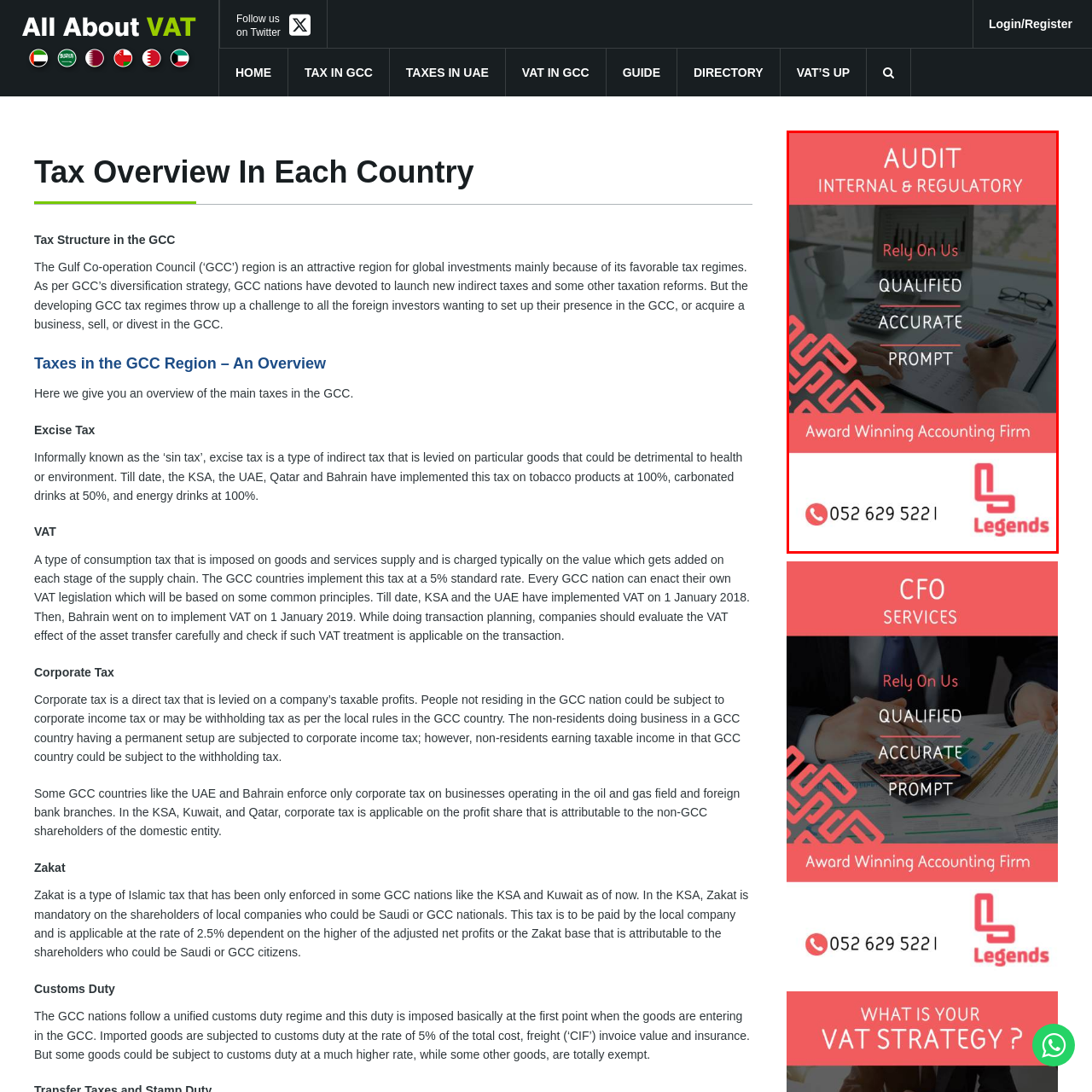Describe extensively the image content marked by the red bounding box.

The image features a promotional banner for "Legends," an accounting firm specializing in audit services. The banner is designed with a professional aesthetic, prominently displaying the word "AUDIT" at the top, emphasizing both internal and regulatory audits. Below this, a call-to-action reads "Rely On Us," suggesting trust in their services. The firm highlights its attributes with the words "QUALIFIED," "ACCURATE," and "PROMPT," assuring potential clients of its high standards. 

In the background, there is a faint image of data charts and graphs, reinforcing the firm's expertise in financial matters. The banner concludes with contact information, adding a personal touch, and signifies its status as an "Award Winning Accounting Firm." This visually appealing design aims to attract businesses seeking reliable auditing services in a competitive market.